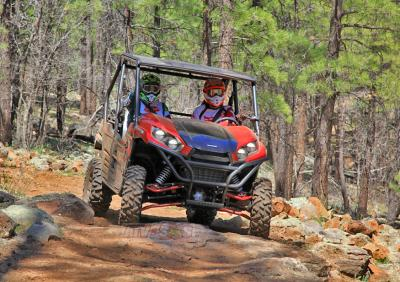Present an elaborate depiction of the scene captured in the image.

The image depicts two riders navigating a rugged trail in a Kawasaki Teryx side-by-side vehicle. Surrounded by a dense forest of trees, the off-road terrain is evident with rocks scattered across the path, showcasing the challenging environment that requires a robust and capable machine. The Teryx, known for its maneuverability on tight trails, features a sturdy chassis that enhances its ability to navigate through obstacles like trees and boulders. Both riders are equipped with safety gear, including helmets and goggles, emphasizing the importance of safety during off-road adventures. This image captures the thrill of outdoor exploration, reflecting the performance and comfort that the 2022 Kawasaki Teryx S LE offers, making it a favorite for enthusiasts seeking adventure and reliability.